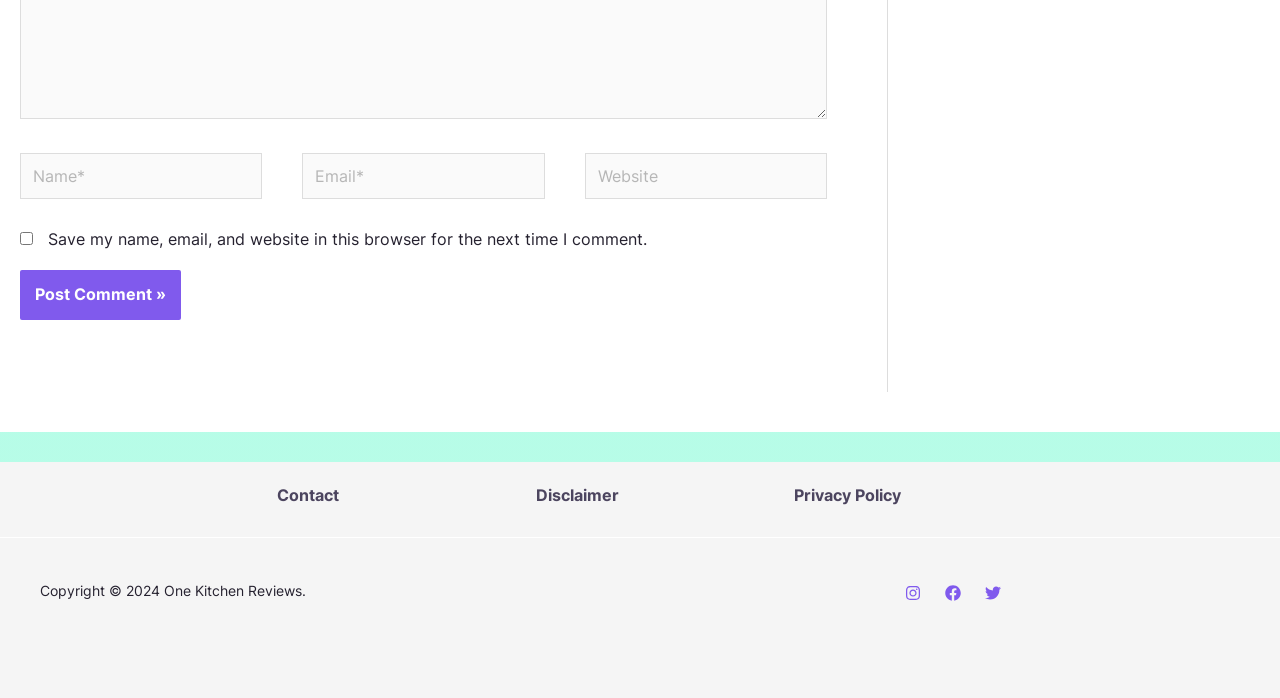Please provide the bounding box coordinates for the element that needs to be clicked to perform the following instruction: "Enter your name". The coordinates should be given as four float numbers between 0 and 1, i.e., [left, top, right, bottom].

[0.016, 0.219, 0.205, 0.285]